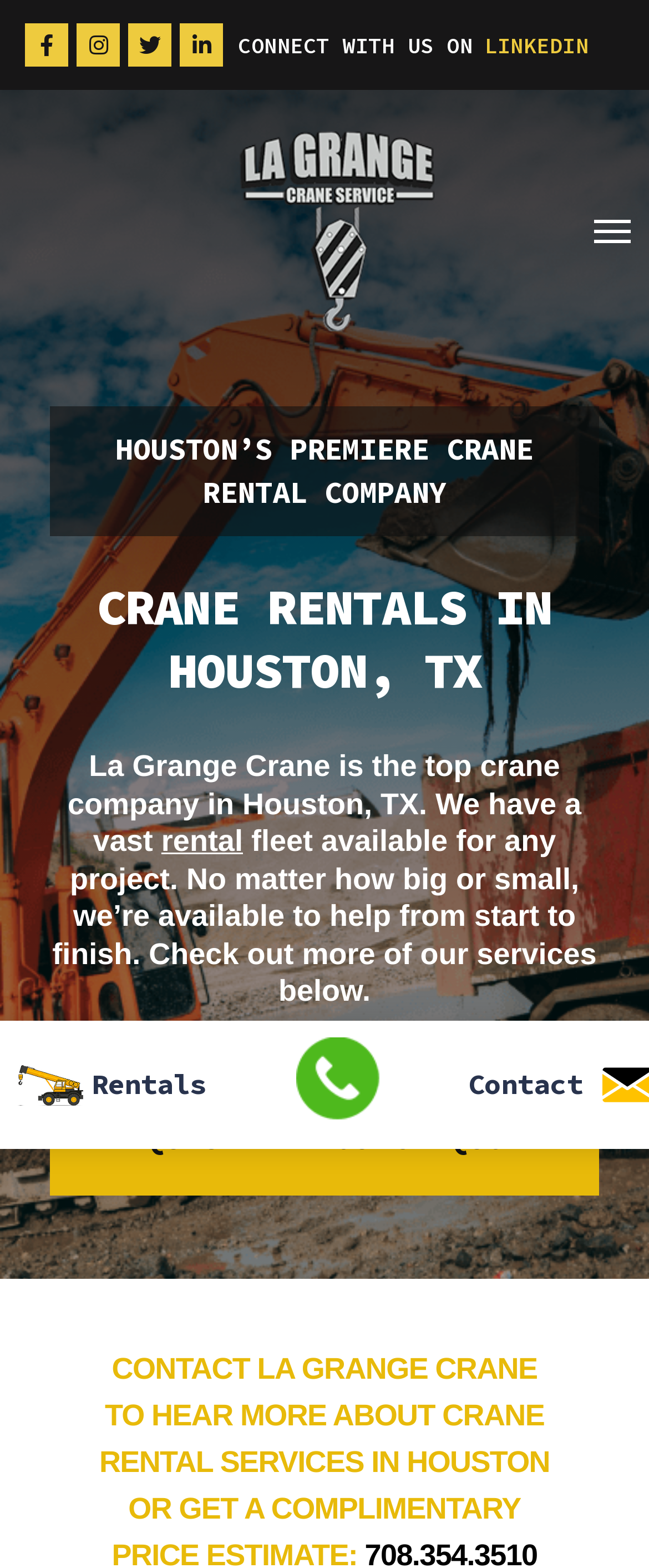Locate the bounding box of the UI element described by: "title="La Grange Crane Service, Inc."" in the given webpage screenshot.

[0.369, 0.135, 0.67, 0.156]